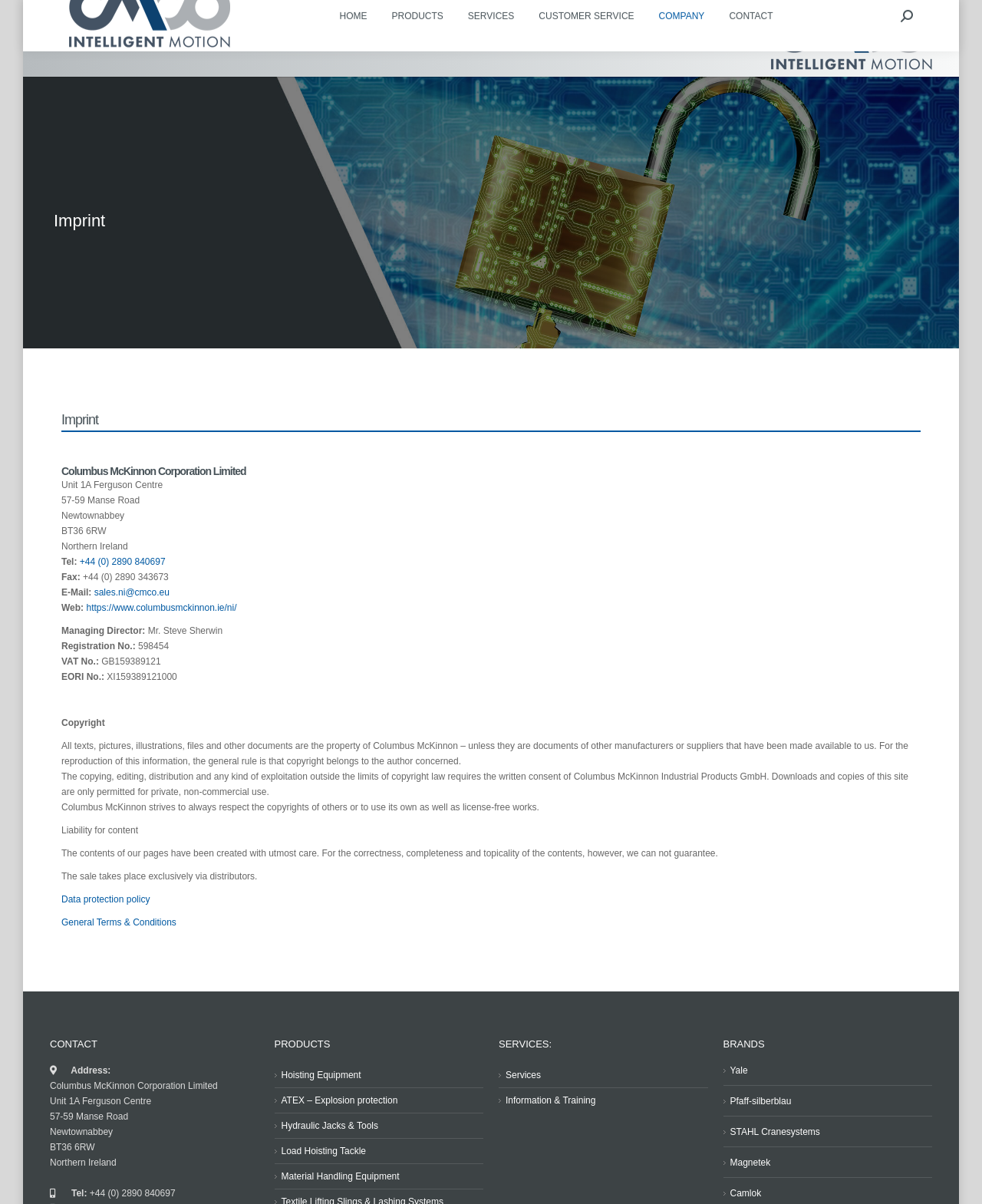Please provide a one-word or phrase answer to the question: 
What is the EORI number?

XI159389121000